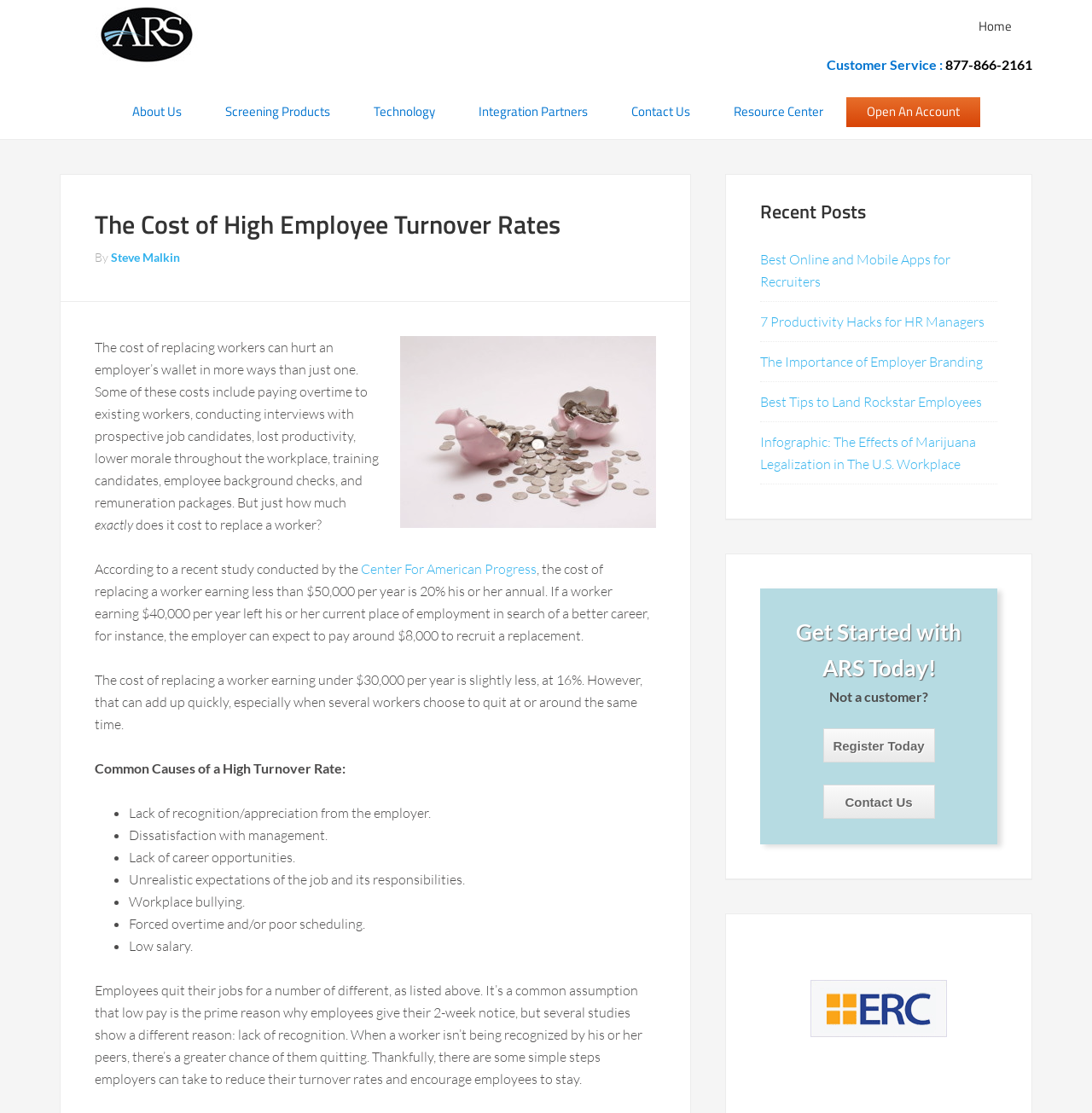Locate the bounding box coordinates of the area to click to fulfill this instruction: "View Starlink guide". The bounding box should be presented as four float numbers between 0 and 1, in the order [left, top, right, bottom].

None